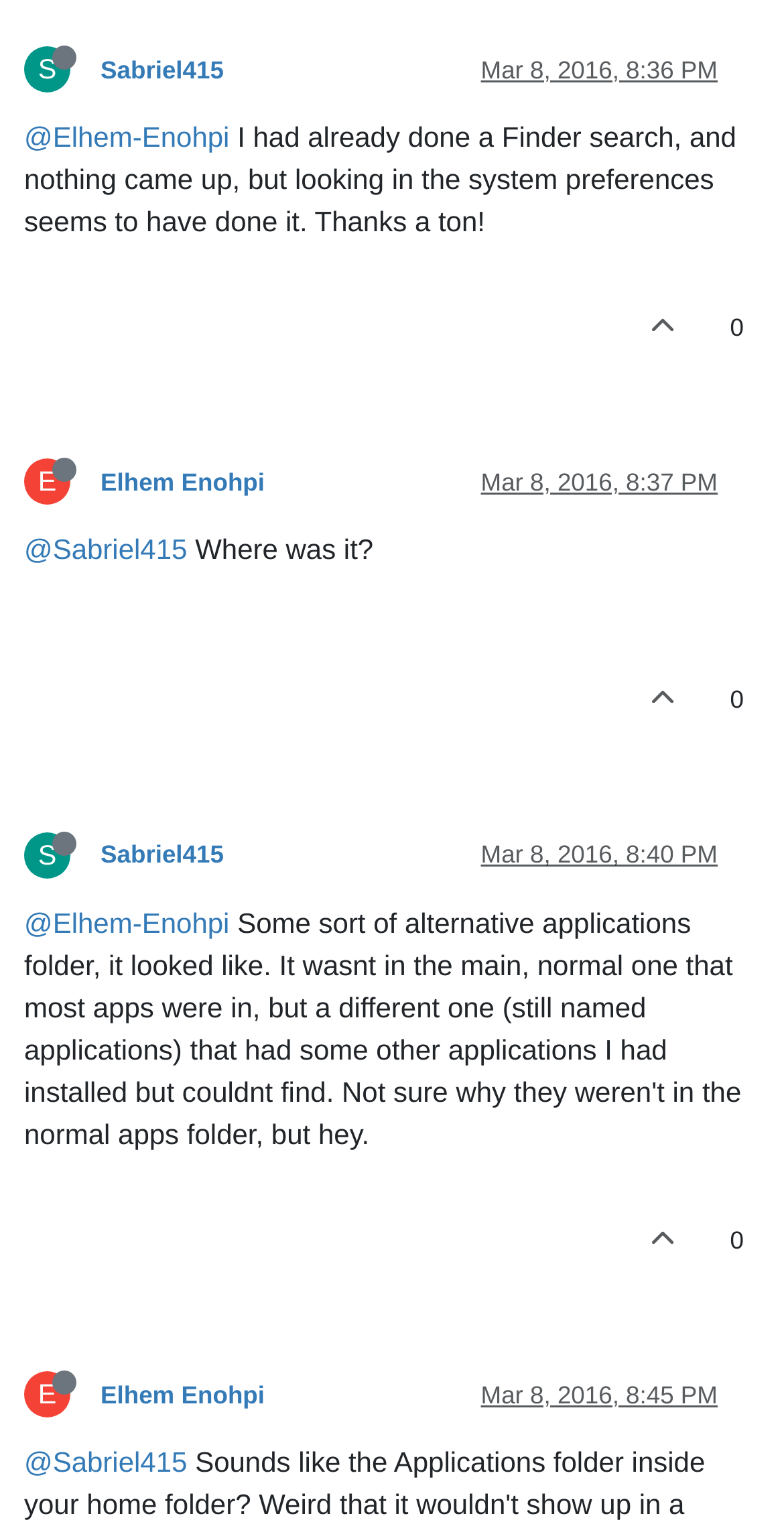Pinpoint the bounding box coordinates of the clickable element needed to complete the instruction: "View post details of Mar 8, 2016, 8:36 PM". The coordinates should be provided as four float numbers between 0 and 1: [left, top, right, bottom].

[0.613, 0.036, 0.915, 0.055]